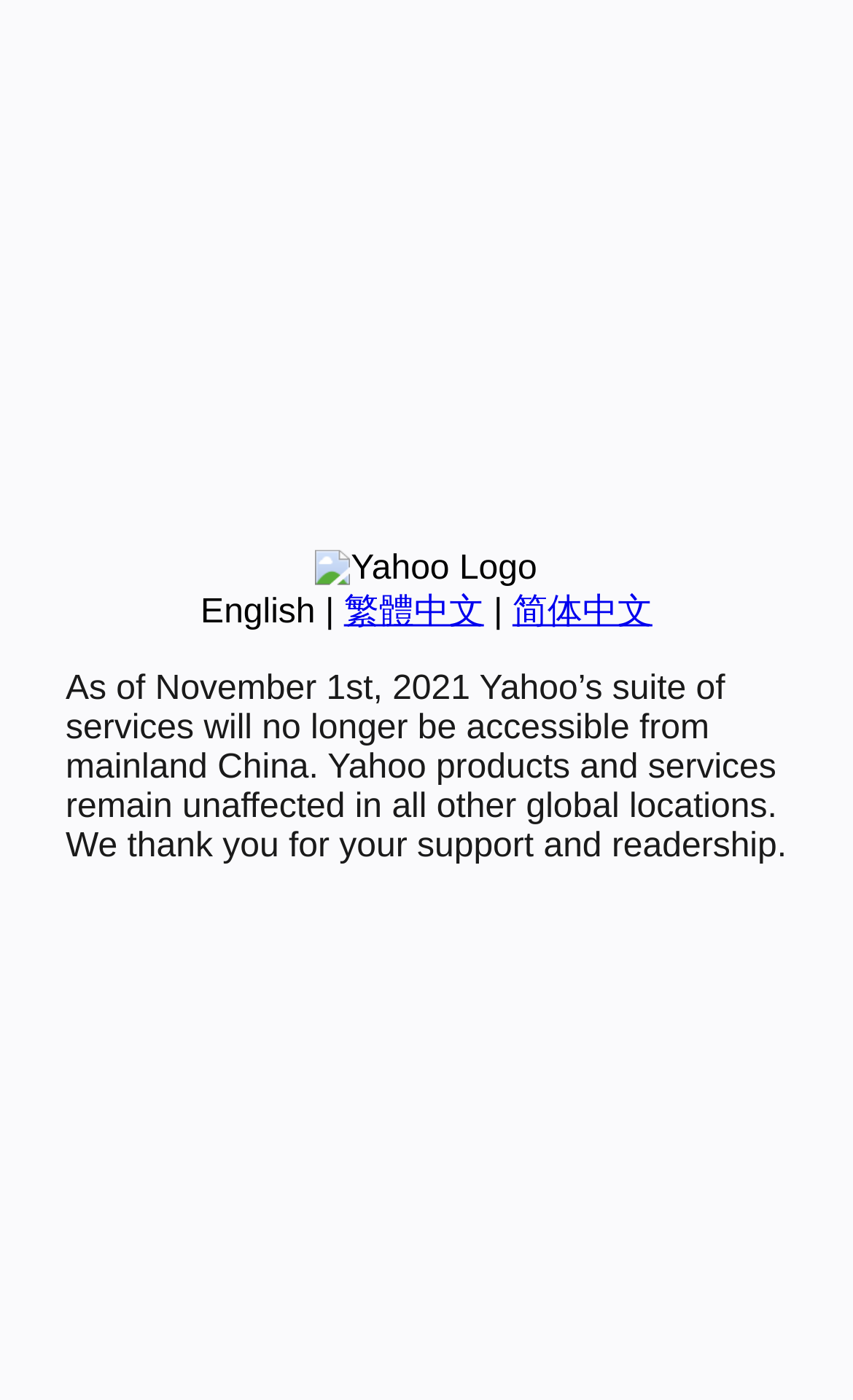Please find the bounding box coordinates (top-left x, top-left y, bottom-right x, bottom-right y) in the screenshot for the UI element described as follows: English

[0.235, 0.424, 0.37, 0.451]